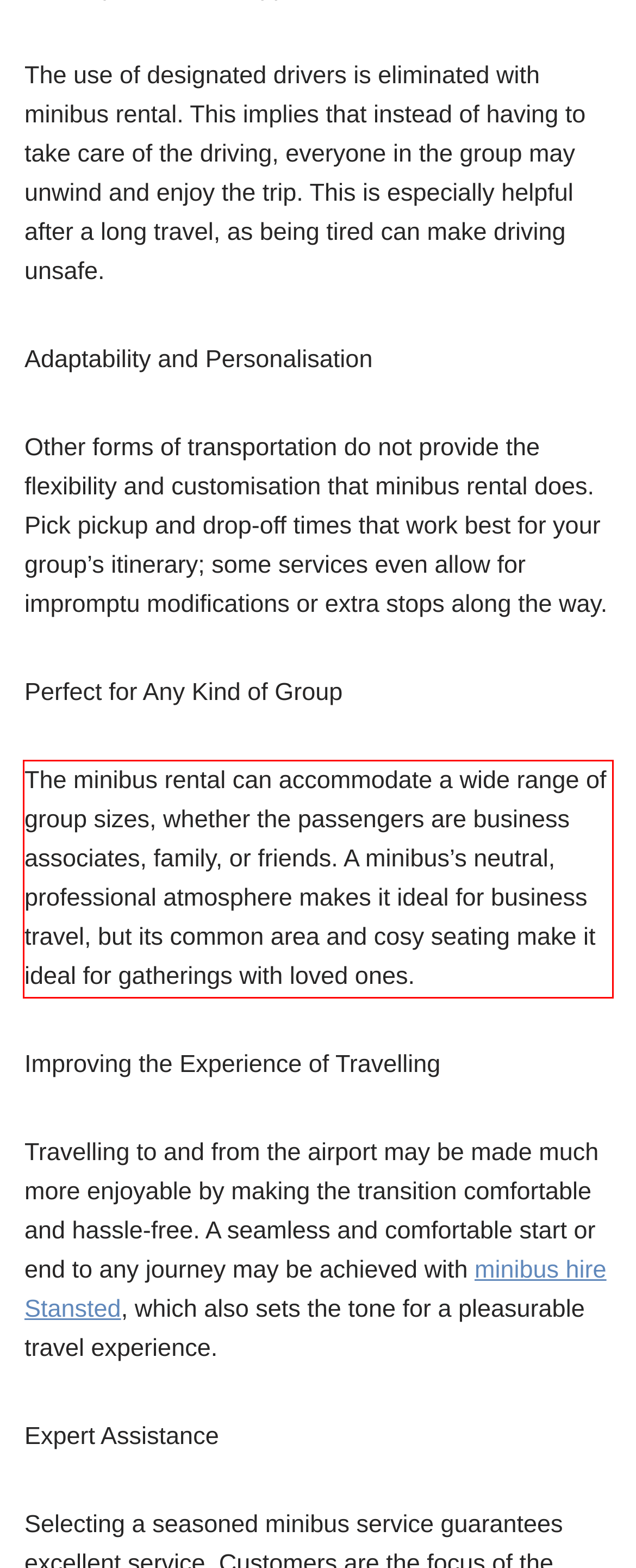By examining the provided screenshot of a webpage, recognize the text within the red bounding box and generate its text content.

The minibus rental can accommodate a wide range of group sizes, whether the passengers are business associates, family, or friends. A minibus’s neutral, professional atmosphere makes it ideal for business travel, but its common area and cosy seating make it ideal for gatherings with loved ones.